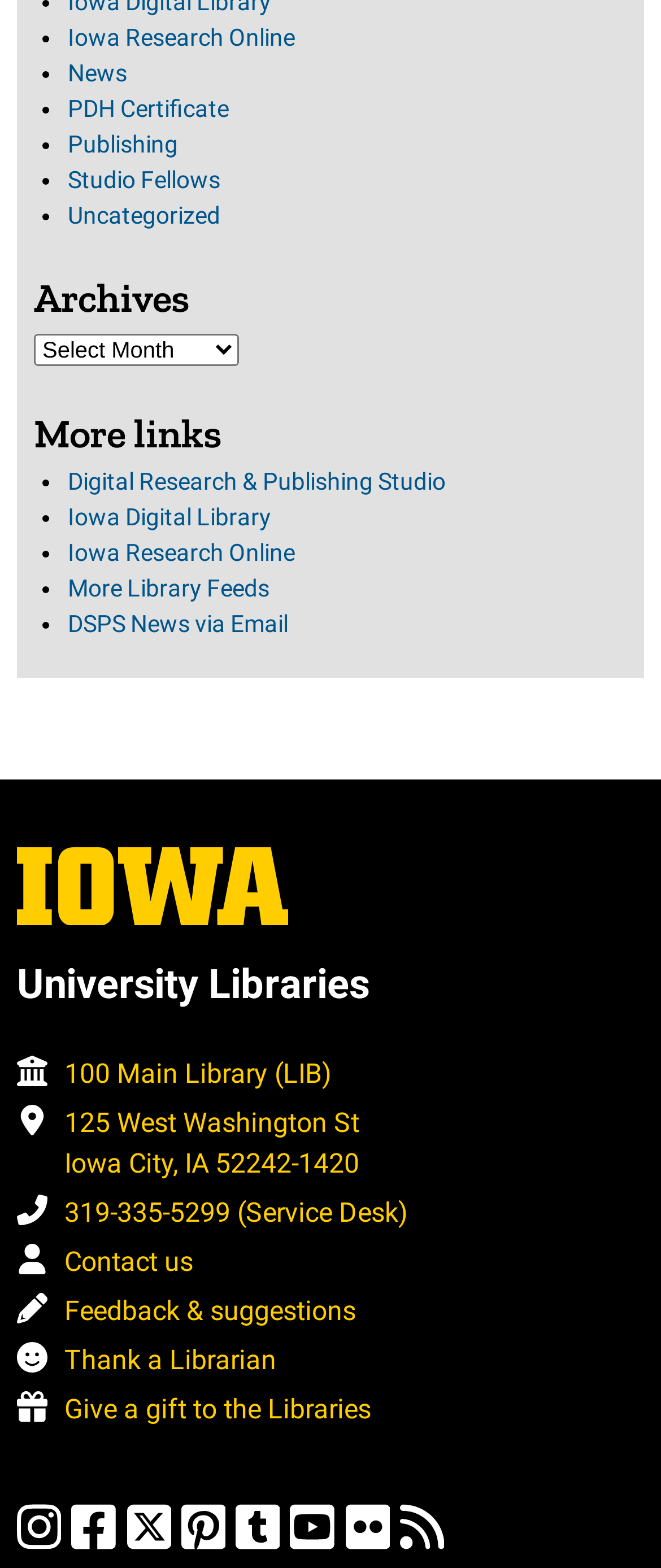Can you specify the bounding box coordinates of the area that needs to be clicked to fulfill the following instruction: "Visit Digital Research & Publishing Studio"?

[0.103, 0.298, 0.674, 0.316]